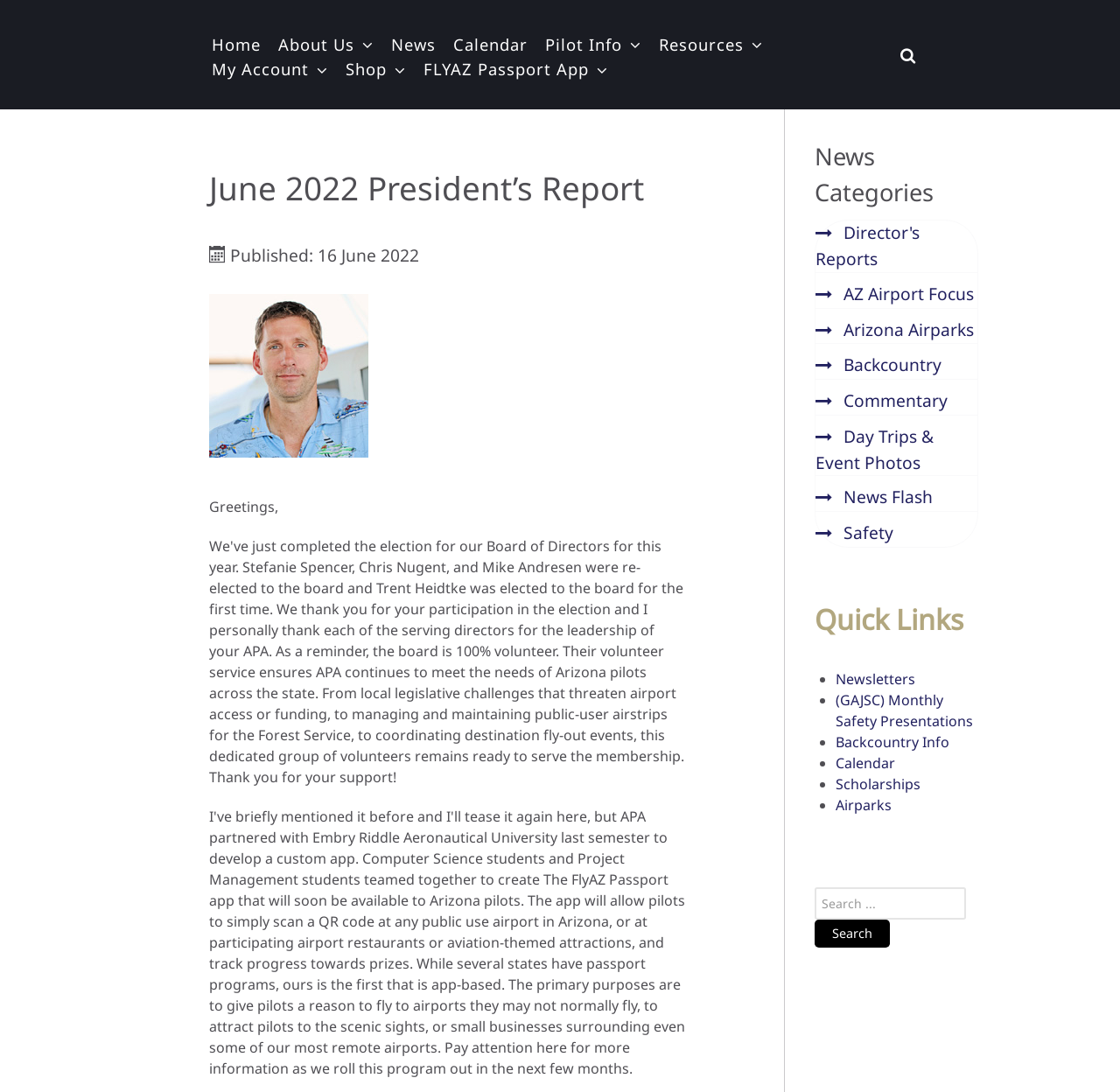Can you identify the bounding box coordinates of the clickable region needed to carry out this instruction: 'check news categories'? The coordinates should be four float numbers within the range of 0 to 1, stated as [left, top, right, bottom].

[0.728, 0.128, 0.873, 0.199]